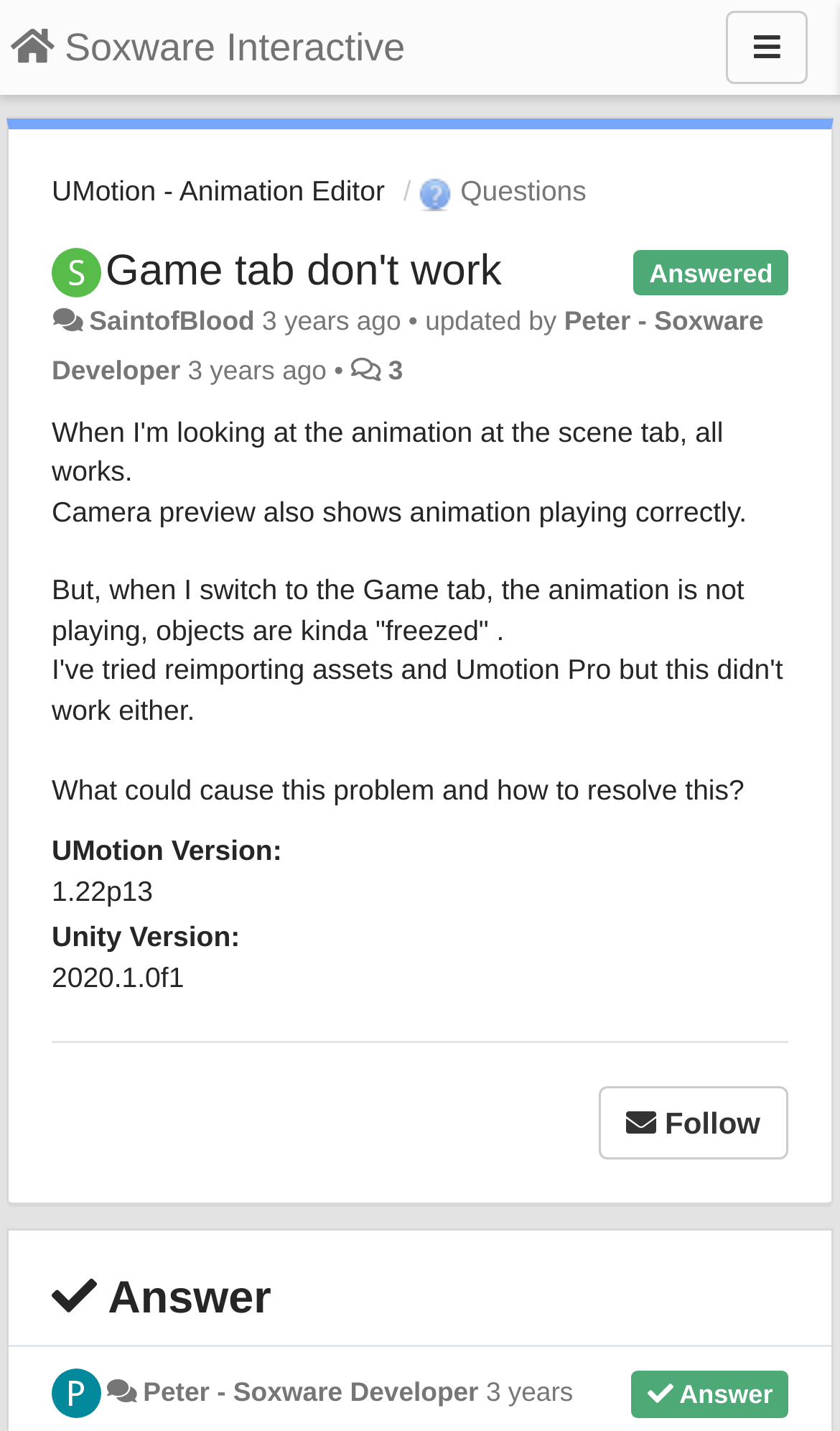Create a detailed summary of all the visual and textual information on the webpage.

This webpage appears to be a question and answer forum, specifically a single question page. At the top, there is a navigation menu with a link to "Soxware Interactive" and a "Menu" button. Below this, there is a heading that reads "Game tab don't work" and a link to "UMotion - Animation Editor". 

To the right of the heading, there is a "Questions" tab. Below the heading, there is an image, followed by a static text that reads "Answered". The question title "Game tab don't work" is repeated as a link, and it is accompanied by the name "SaintofBlood" and the time "3 years ago". 

The question description is divided into three paragraphs. The first paragraph describes the issue, stating that the animation works in the scene tab and camera preview but not in the Game tab. The second paragraph explains the problem in more detail, mentioning that objects appear "freezed". The third paragraph asks for help in resolving the issue.

Below the question description, there are details about the UMotion and Unity versions being used. On the right side, there is a "Follow" button. At the bottom of the page, there is an "Answer" section with a heading and an image. The answer is provided by "Peter - Soxware Developer".